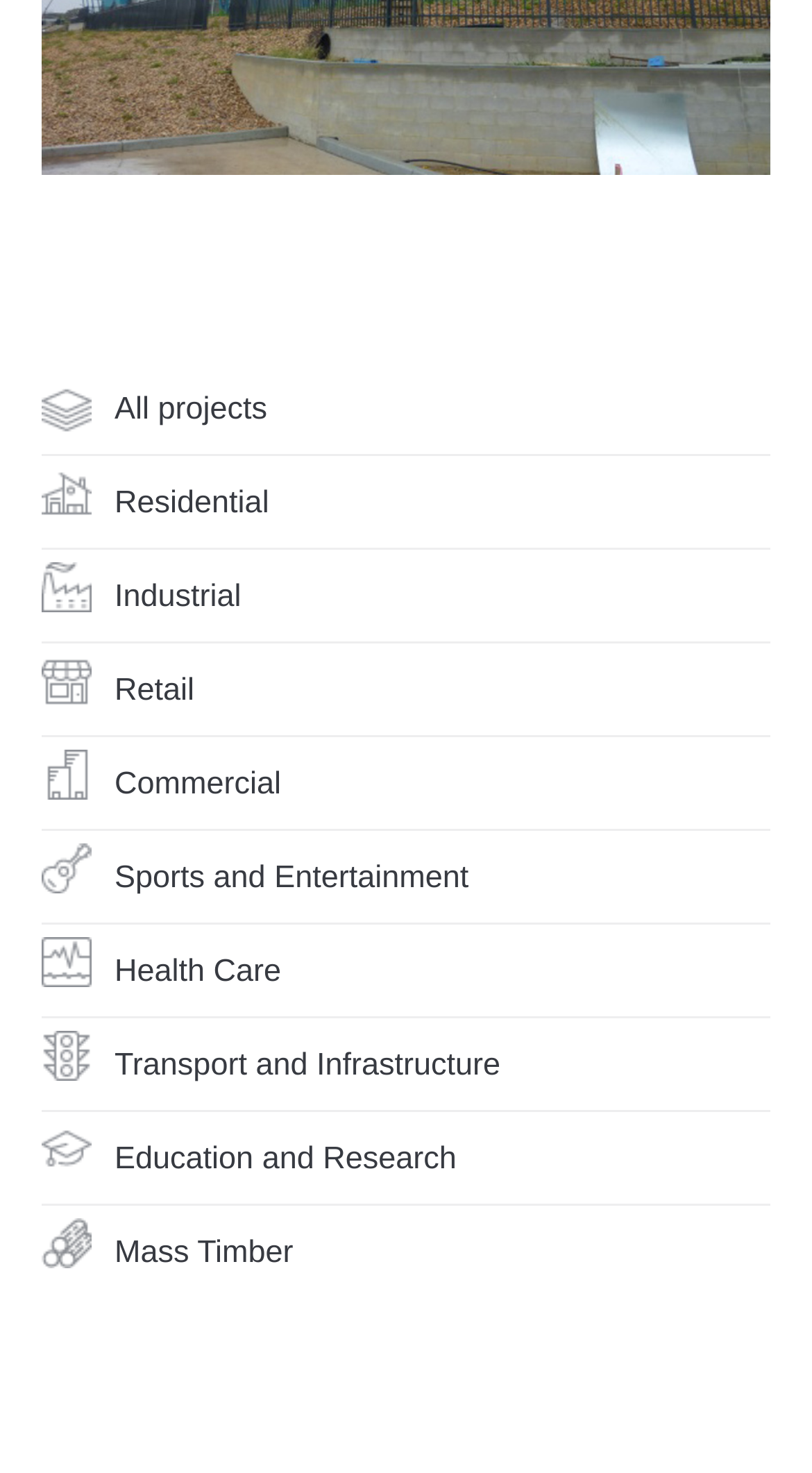Identify the bounding box coordinates for the region of the element that should be clicked to carry out the instruction: "Explore residential projects". The bounding box coordinates should be four float numbers between 0 and 1, i.e., [left, top, right, bottom].

[0.141, 0.324, 0.37, 0.359]